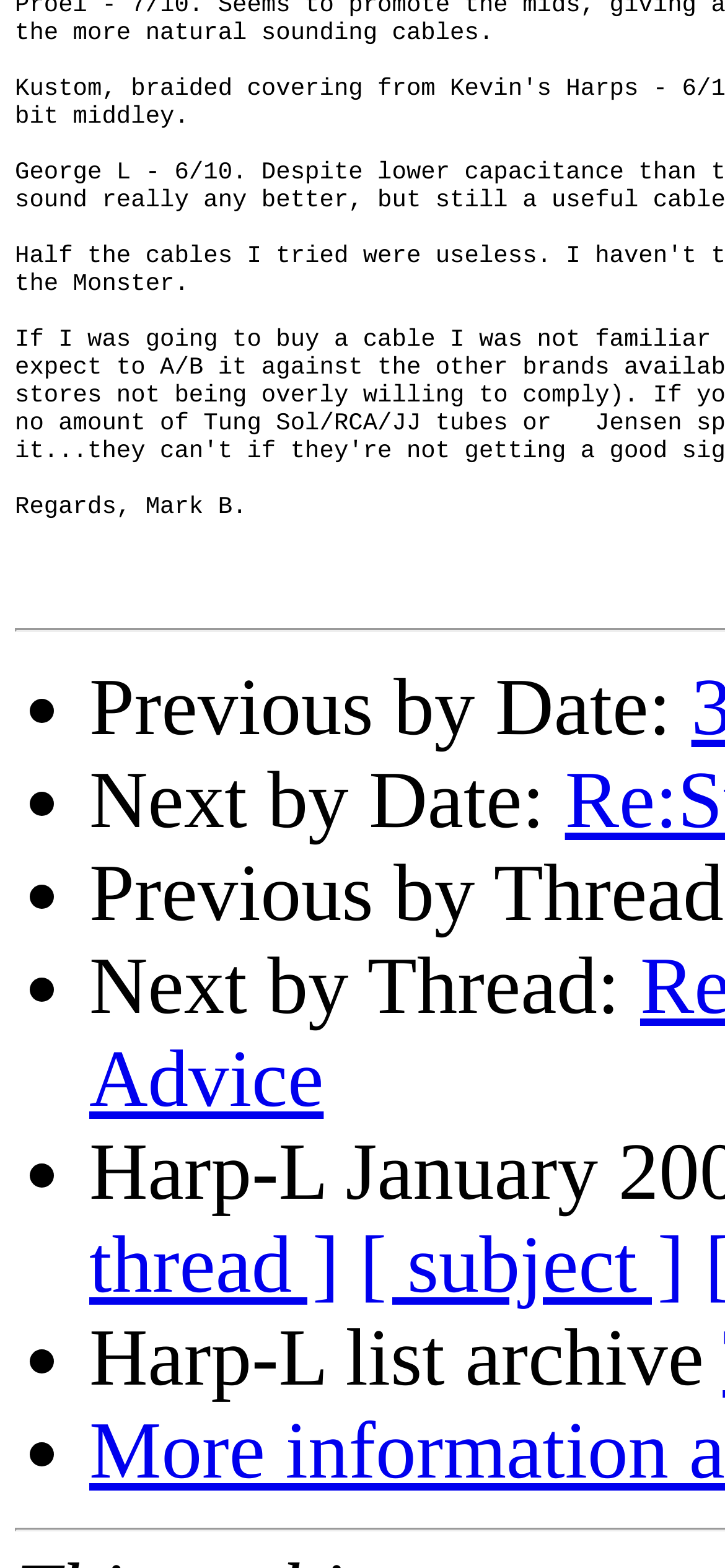Answer in one word or a short phrase: 
How many navigation options are available?

4